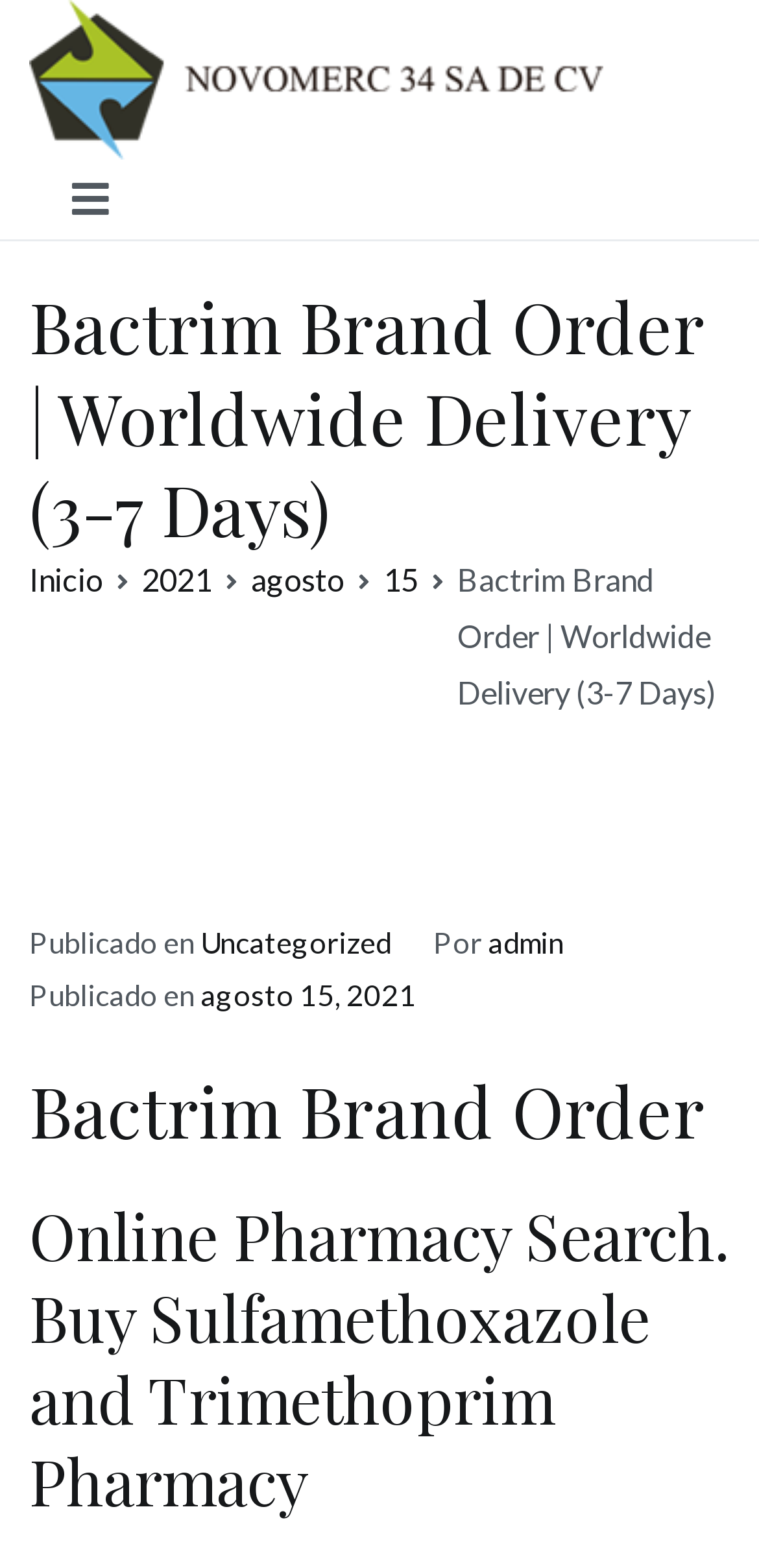What is the date of publication?
Relying on the image, give a concise answer in one word or a brief phrase.

agosto 15, 2021